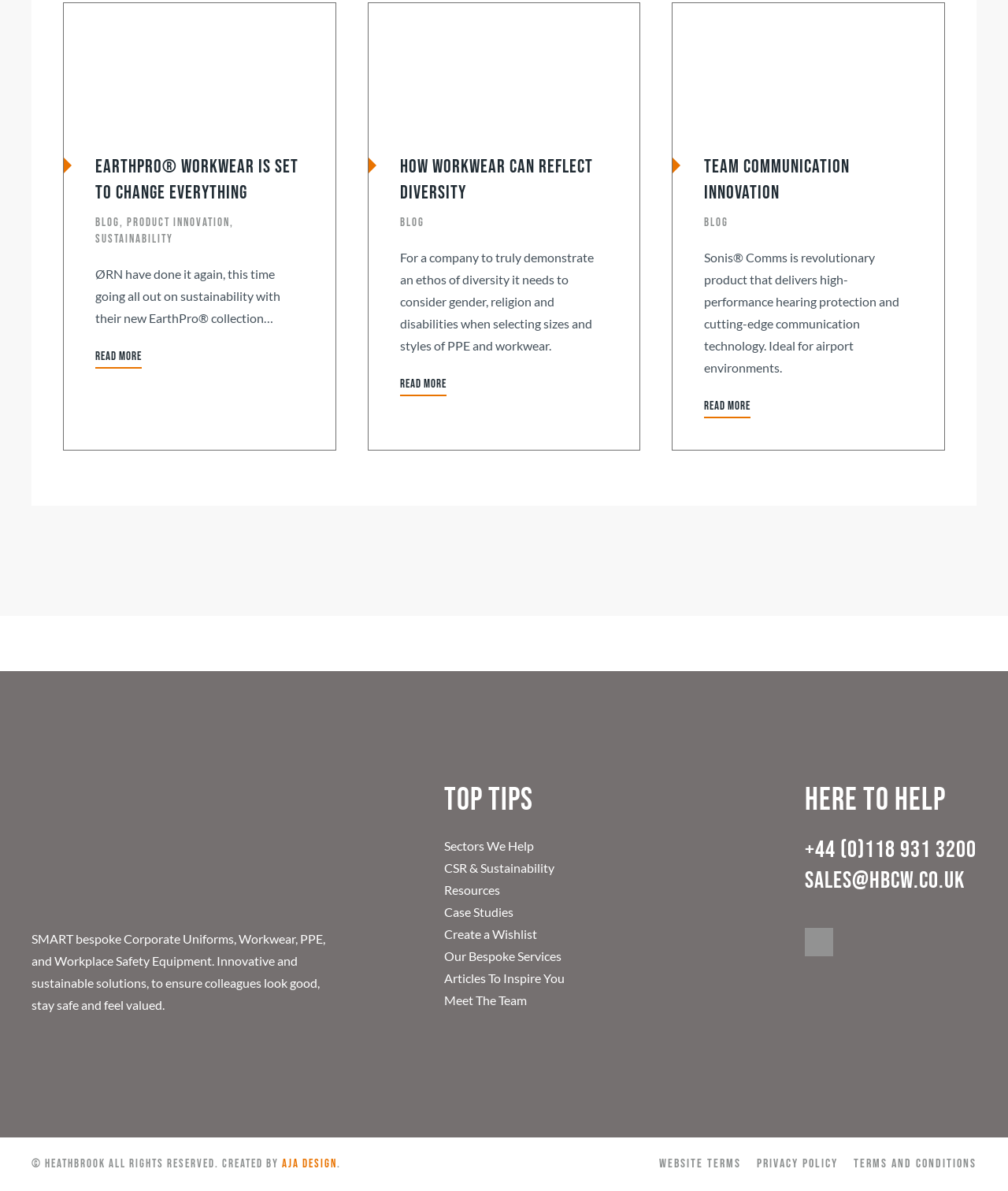Please provide the bounding box coordinates for the element that needs to be clicked to perform the following instruction: "Read more about EarthPro workwear". The coordinates should be given as four float numbers between 0 and 1, i.e., [left, top, right, bottom].

[0.062, 0.002, 0.333, 0.378]